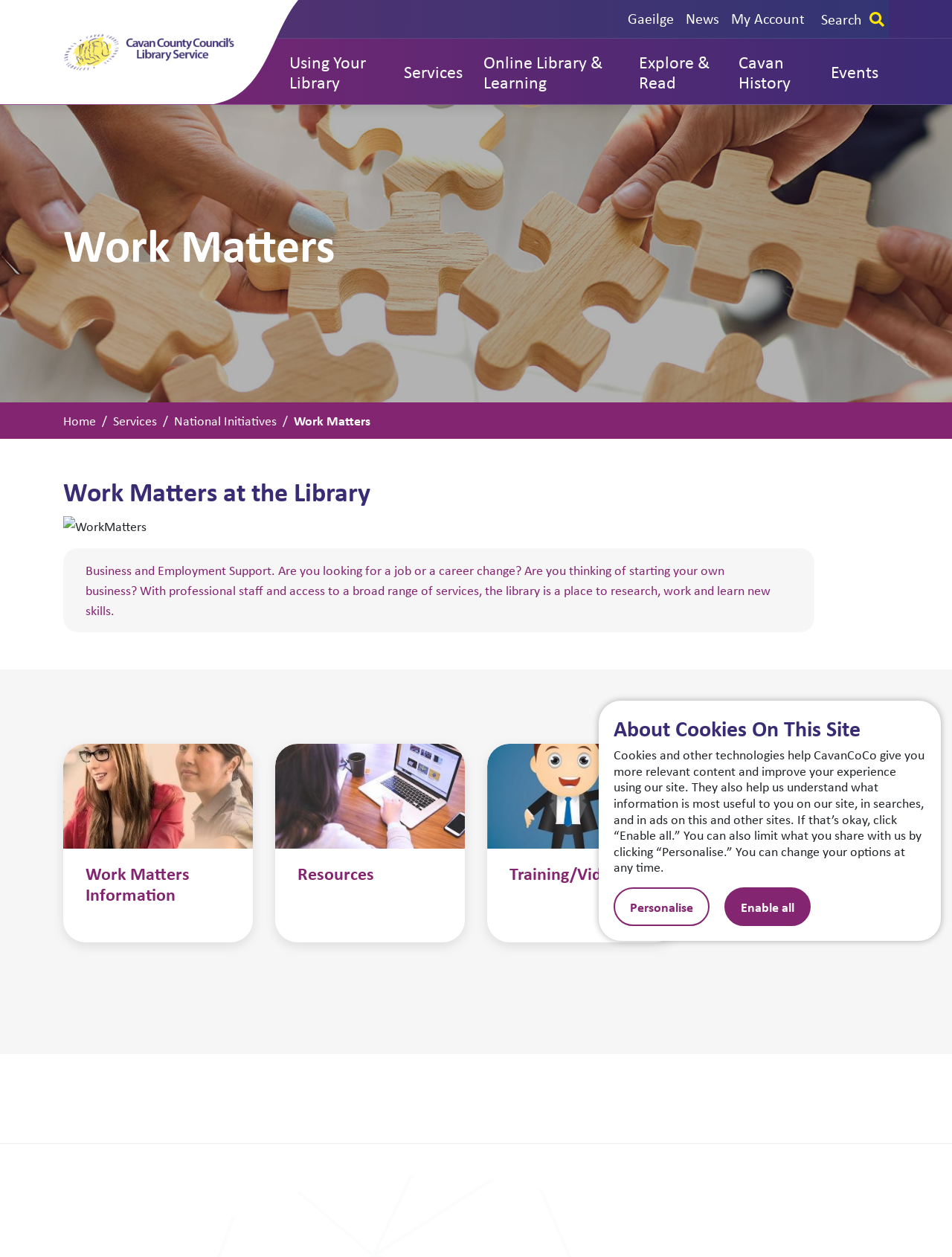What is the navigation menu at the top of the webpage?
Please respond to the question with as much detail as possible.

I analyzed the top navigation menu and found that it contains links to 'Gaeilge', 'News', 'My Account', and a search button. This menu is located at the top of the webpage and provides quick access to these features.